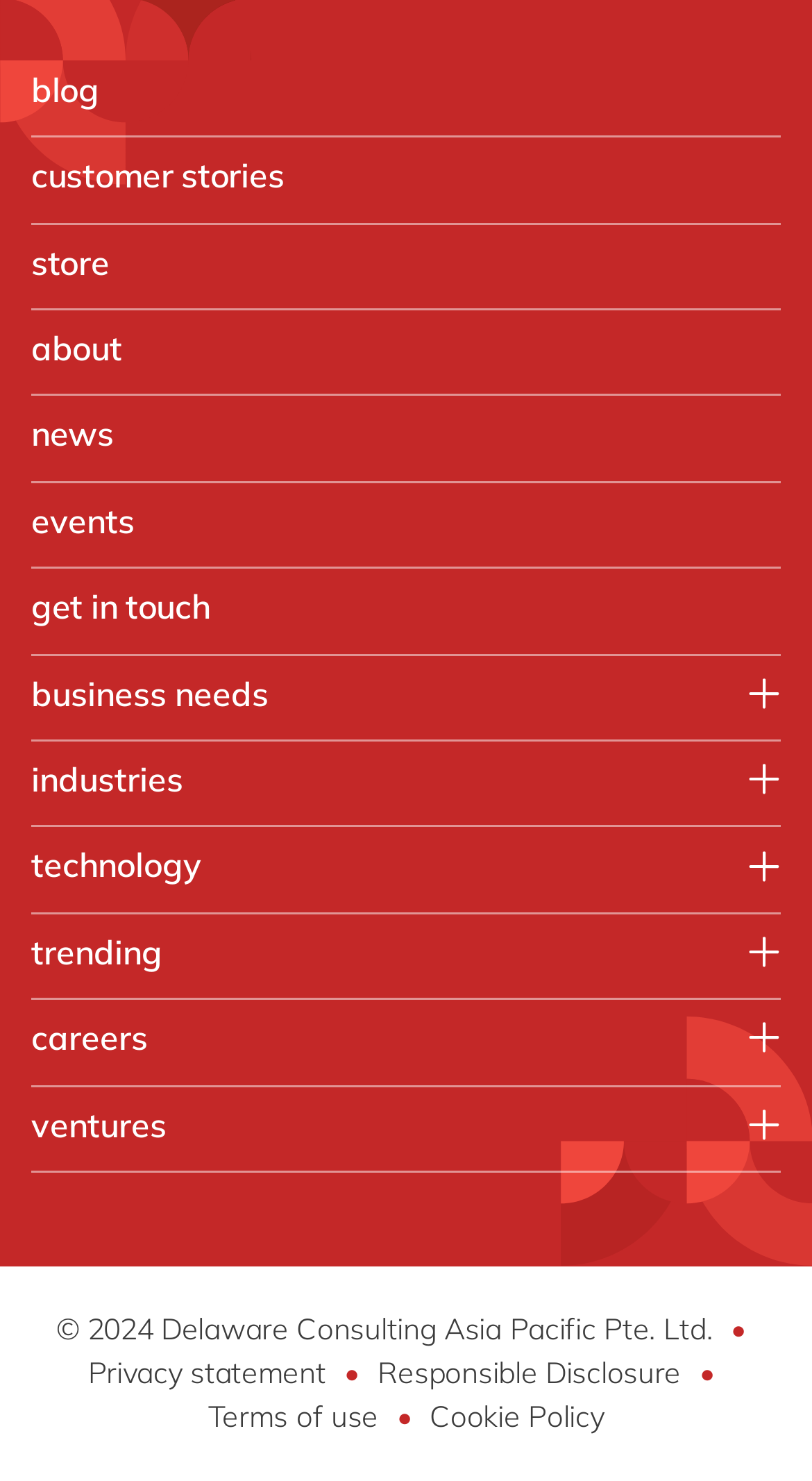Identify the bounding box coordinates of the area you need to click to perform the following instruction: "Click the fifth link".

None